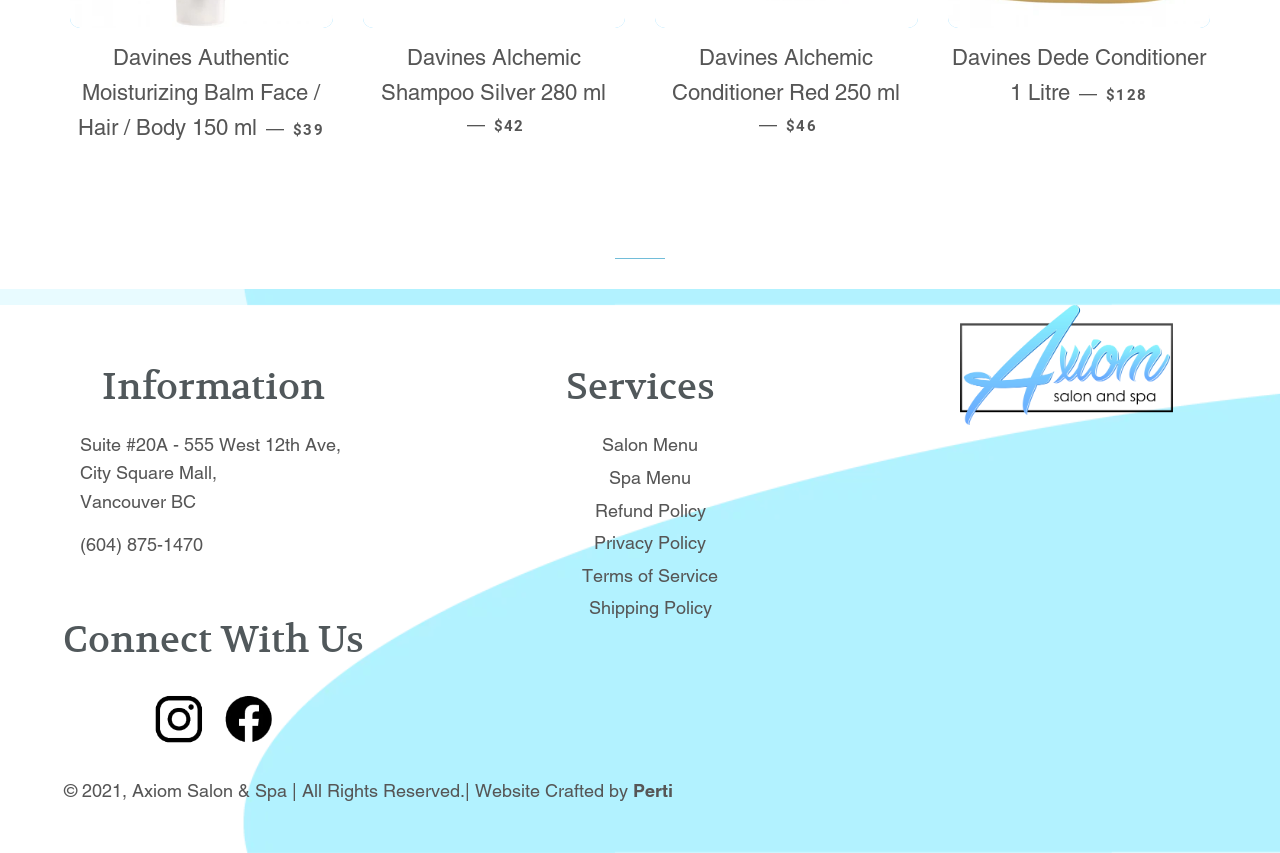Give a one-word or one-phrase response to the question:
What is the copyright year of Axiom Salon & Spa's website?

2021